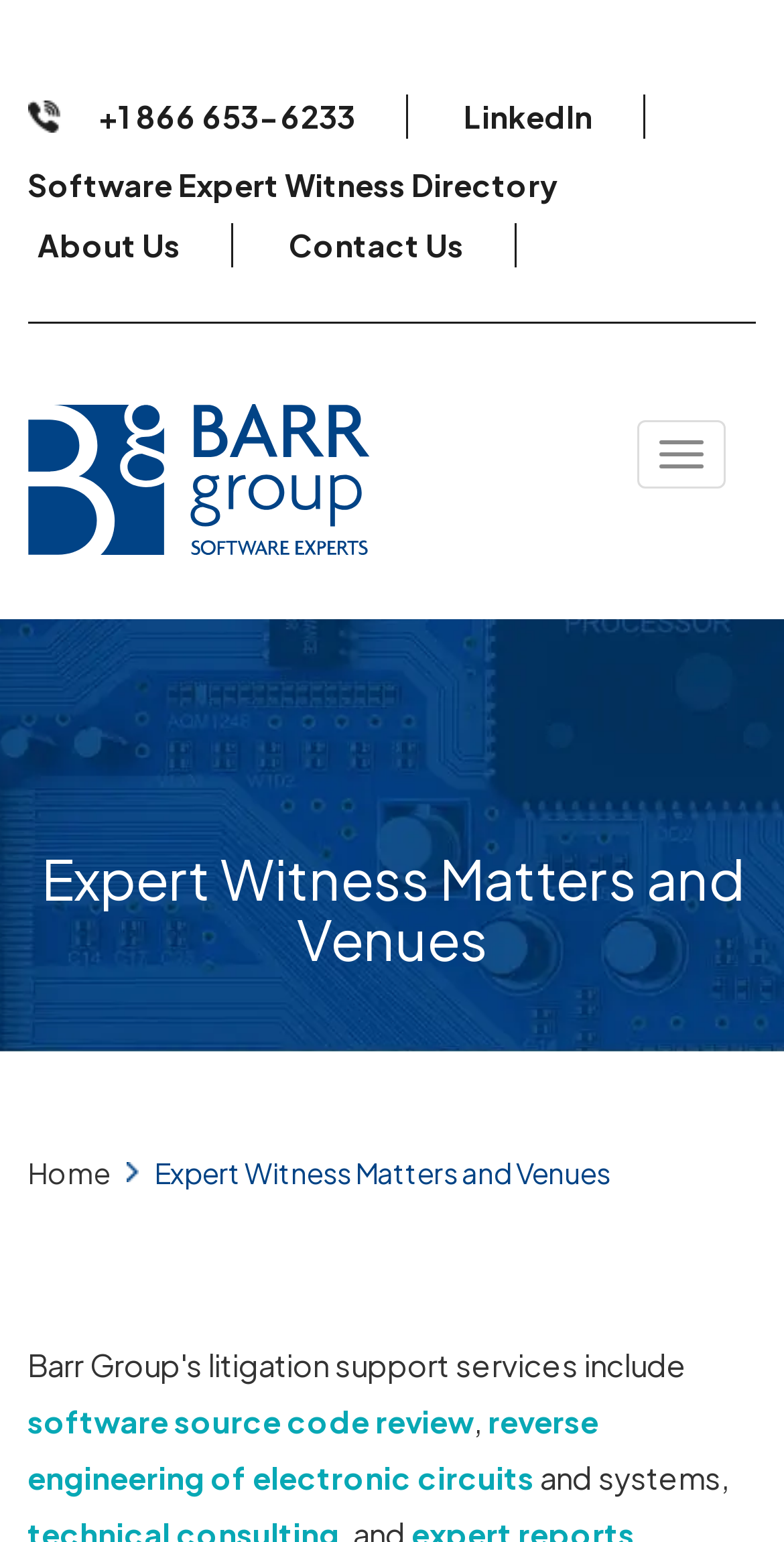Please answer the following question using a single word or phrase: 
What is the last link in the 'Expert Witness Matters and Venues' section?

reverse engineering of electronic circuits